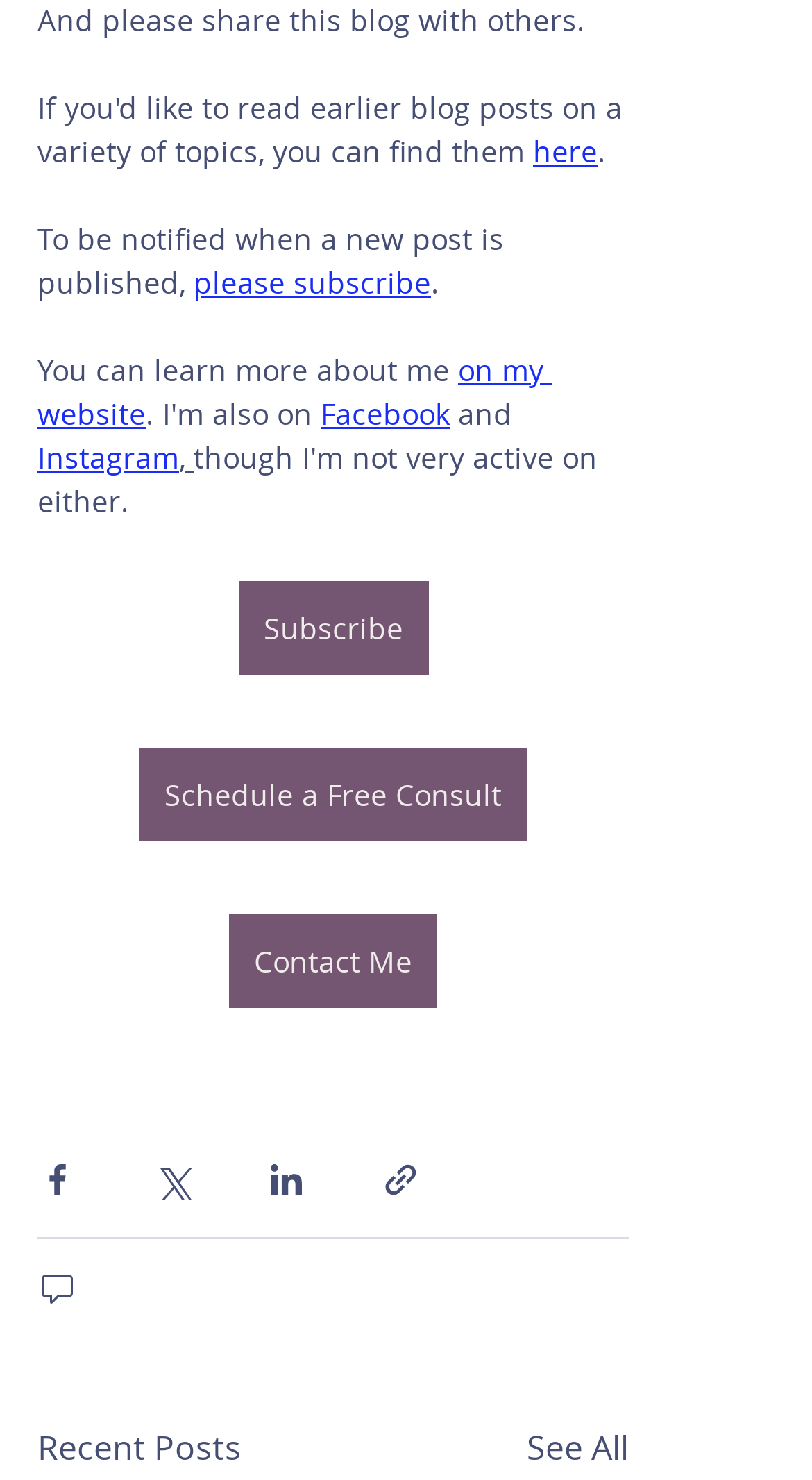Find the bounding box coordinates of the area to click in order to follow the instruction: "Click on 'Solutions'".

None